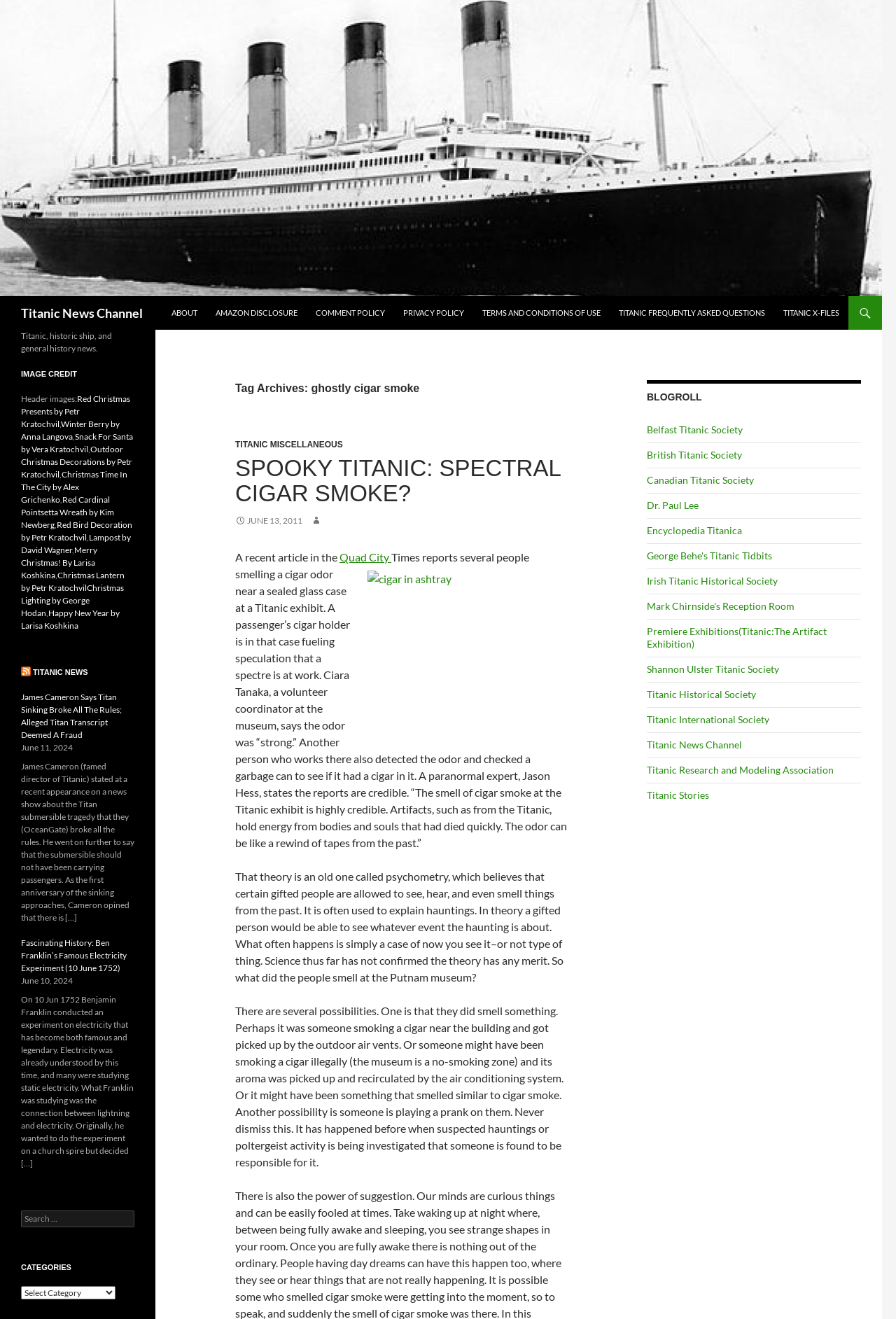What is the headline of the webpage?

Titanic News Channel